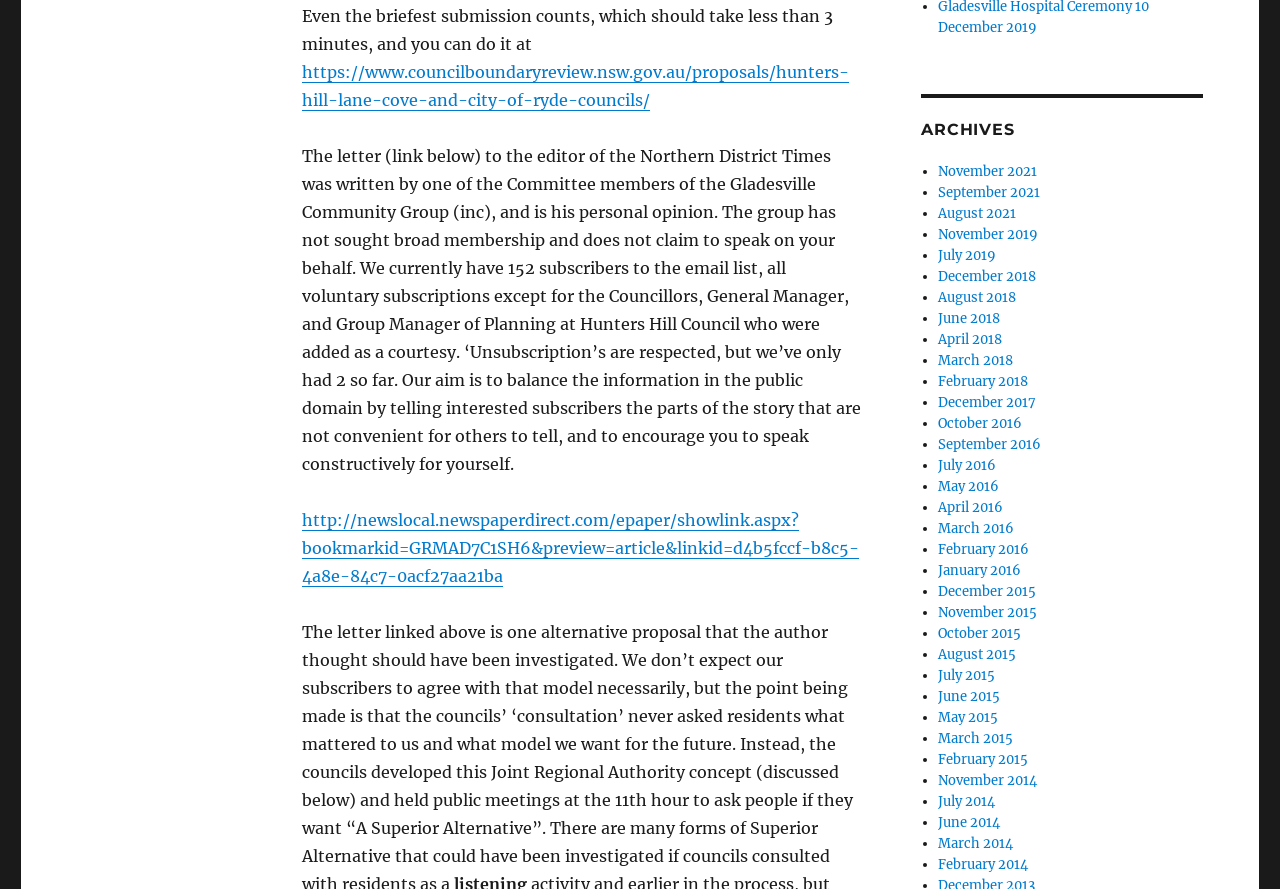Point out the bounding box coordinates of the section to click in order to follow this instruction: "Browse archives from September 2016".

[0.733, 0.49, 0.813, 0.509]